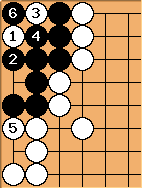Reply to the question with a brief word or phrase: What is the significance of Move 5 in the game?

Critical position for White